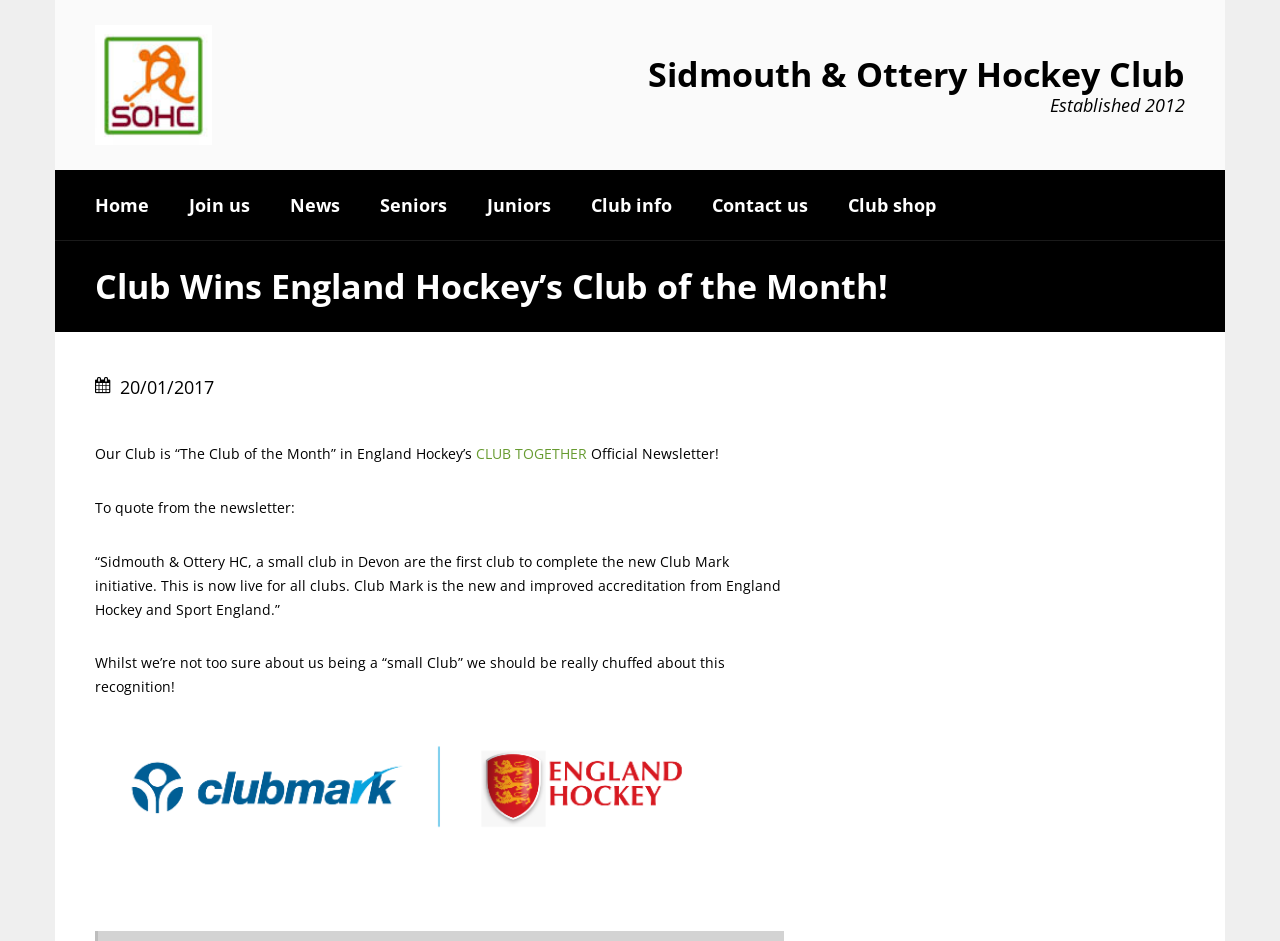Kindly determine the bounding box coordinates of the area that needs to be clicked to fulfill this instruction: "Read more about 'CLUB TOGETHER'".

[0.372, 0.472, 0.459, 0.492]